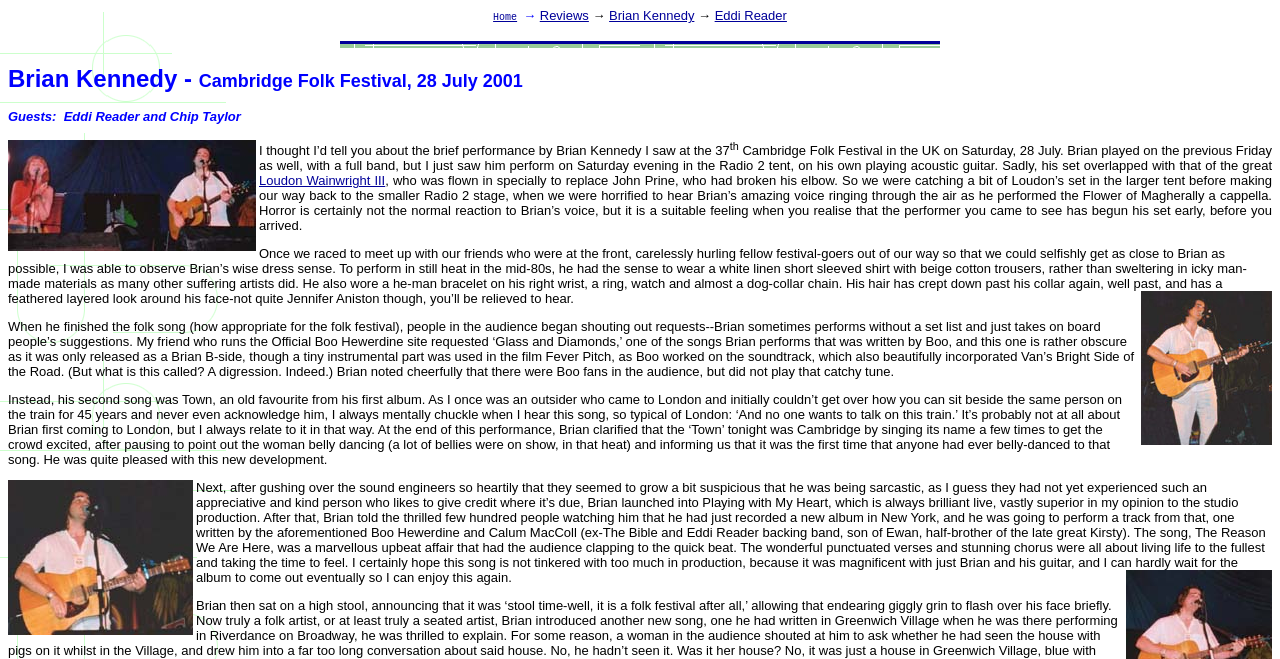Explain the features and main sections of the webpage comprehensively.

The webpage is about Brian Kennedy's performance at the Cambridge Folk Festival in 2001. At the top, there are five links: "Home", "Reviews", "Brian Kennedy", and "Eddi Reader", with arrow symbols in between. Below these links, there is a large image taking up most of the width of the page.

The main content of the page is a review of Brian Kennedy's performance, written in a personal and conversational tone. The text is divided into several paragraphs, with a few images scattered throughout. The review describes Brian Kennedy's set, including the songs he played, his interactions with the audience, and his fashion sense. The author of the review is enthusiastic and knowledgeable about Brian Kennedy's music, mentioning specific songs and albums.

On the left side of the page, there is a smaller image and a few lines of text, including the title "Cambridge Folk Festival, 28 July 2001" and the phrase "Guests: Eddi Reader and Chip Taylor". Below this, there is a larger block of text that describes Brian Kennedy's performance, including his a cappella rendition of "The Flower of Magherally" and his interactions with the audience.

Throughout the page, there are several images, including a large one at the top and smaller ones scattered throughout the text. The images do not have alt text, but they appear to be related to Brian Kennedy and the Cambridge Folk Festival.